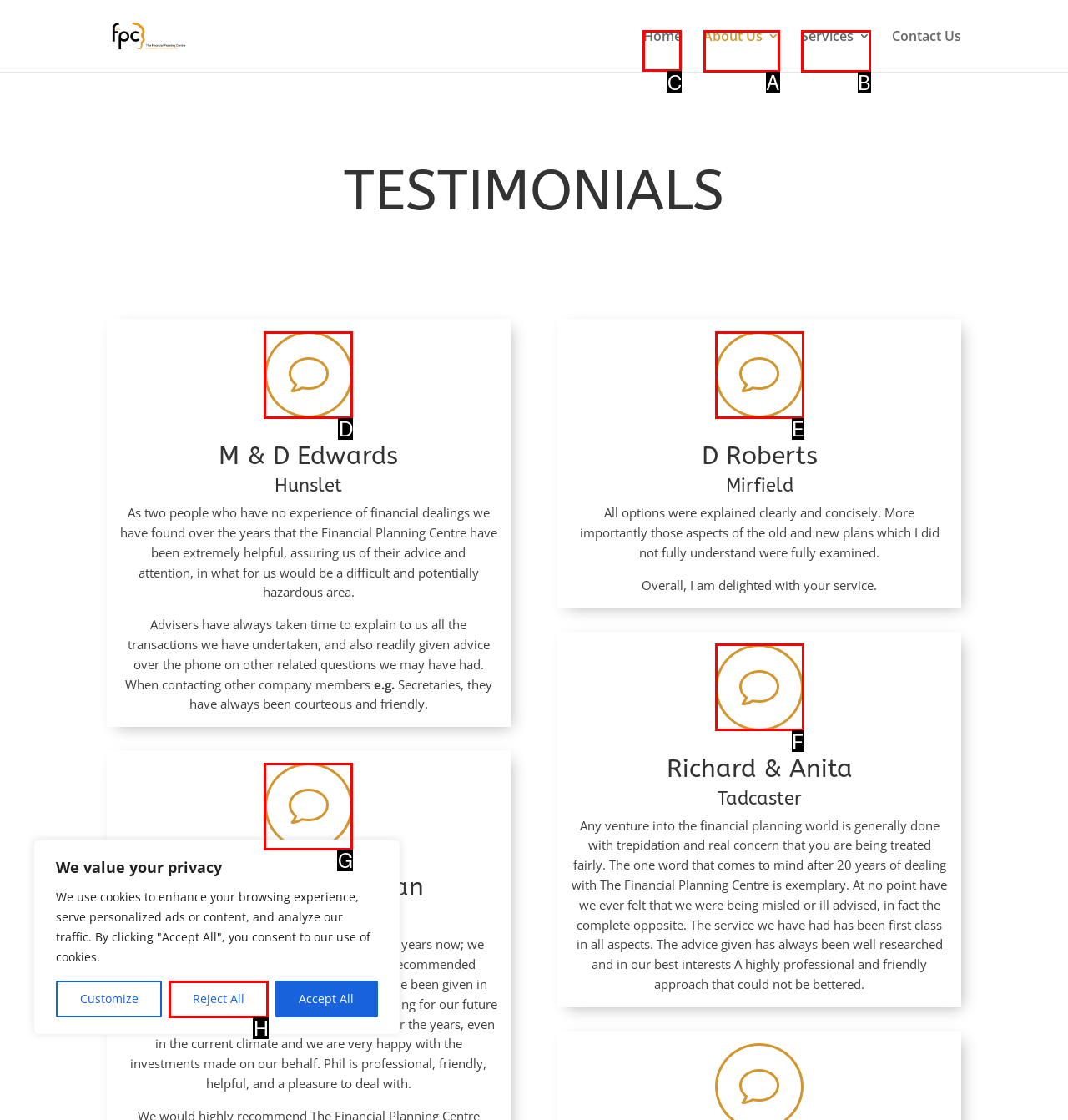Specify which UI element should be clicked to accomplish the task: Click the Home link. Answer with the letter of the correct choice.

C